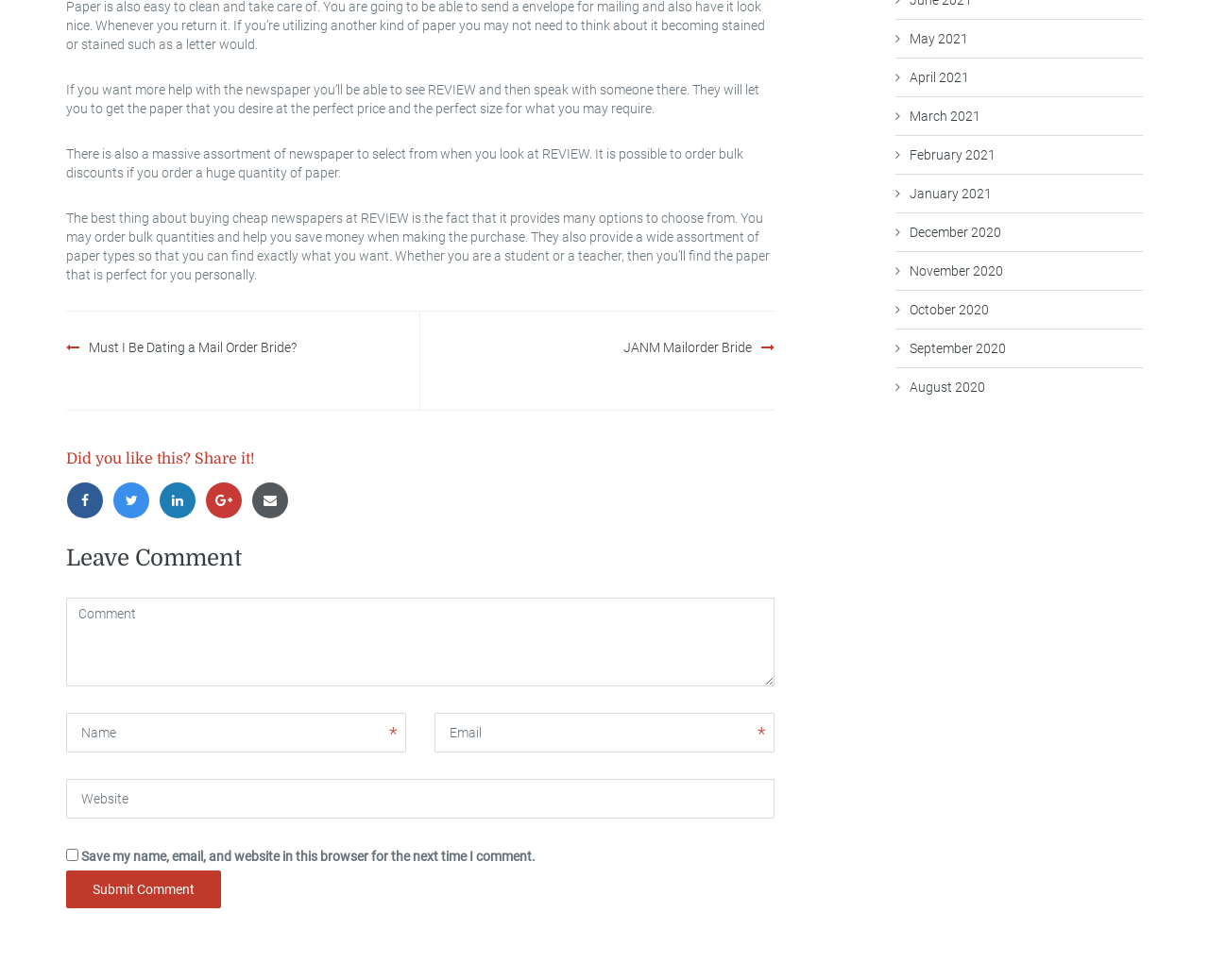Please find the bounding box coordinates of the element that must be clicked to perform the given instruction: "Click on the 'Leave Comment' heading". The coordinates should be four float numbers from 0 to 1, i.e., [left, top, right, bottom].

[0.055, 0.555, 0.641, 0.583]